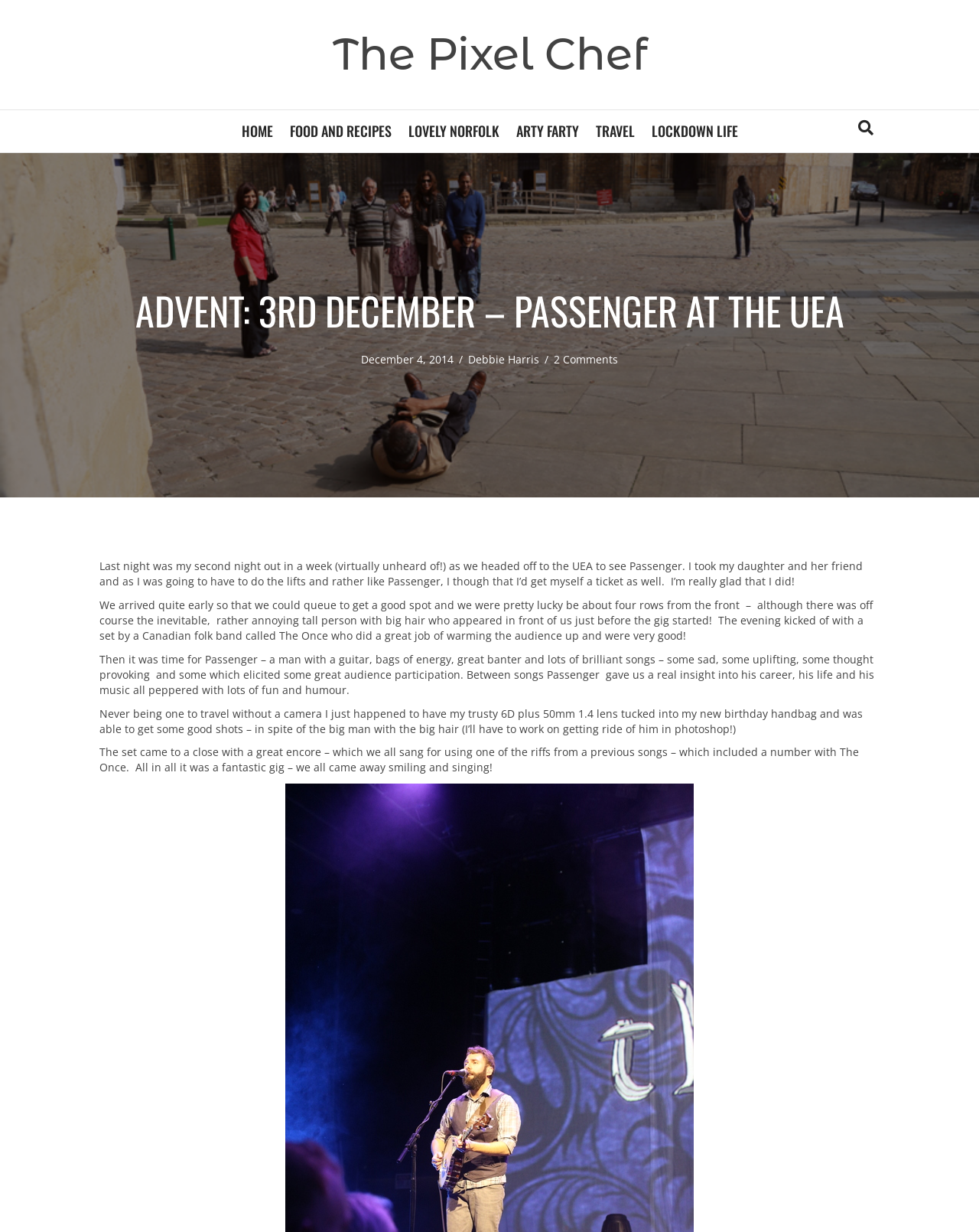How many people did the author take to the concert?
Provide a thorough and detailed answer to the question.

The article mentions that the author took her daughter and her friend to the concert, which suggests that the author took two people to the concert.